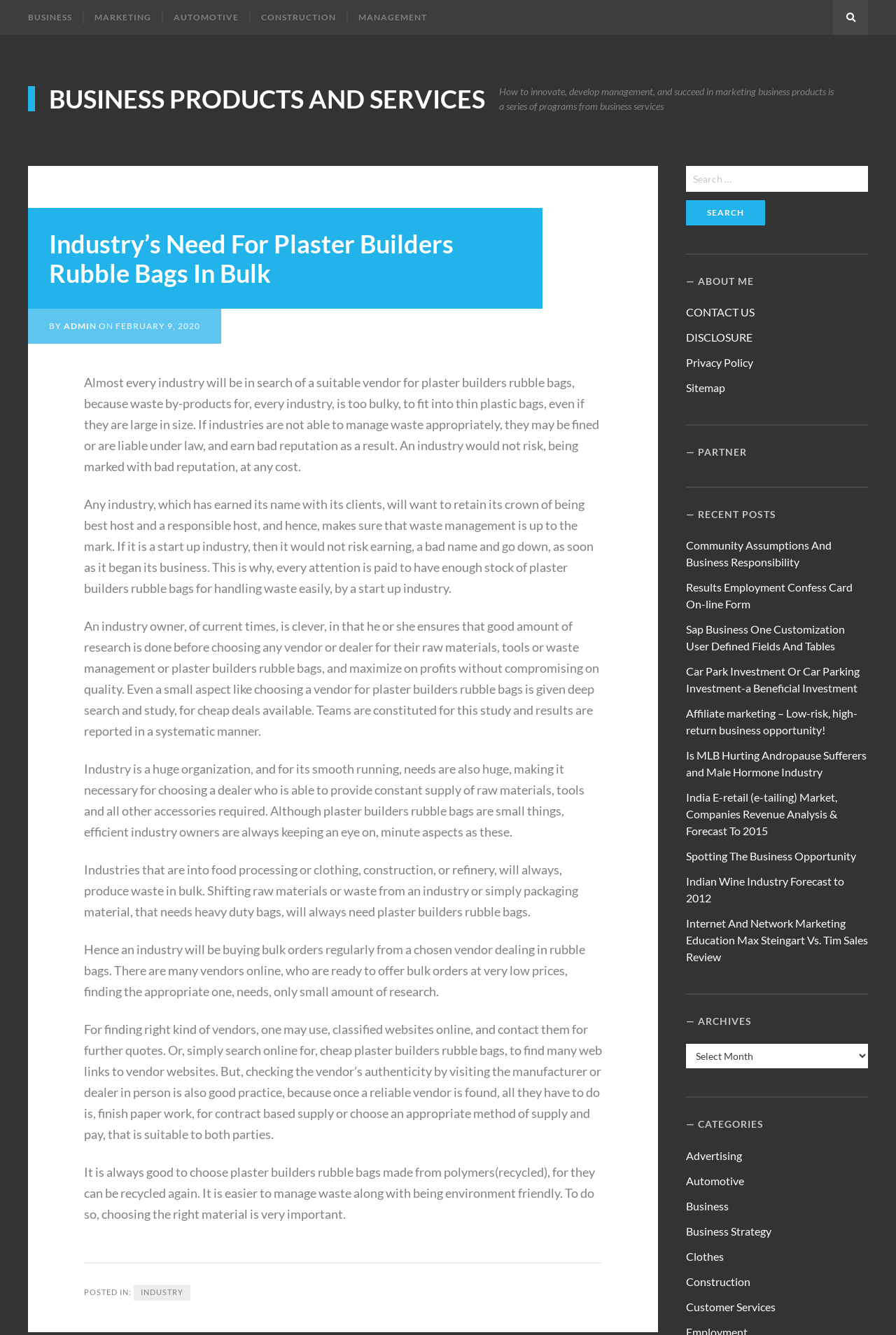Please determine the bounding box coordinates of the element to click in order to execute the following instruction: "Contact the author". The coordinates should be four float numbers between 0 and 1, specified as [left, top, right, bottom].

[0.766, 0.229, 0.842, 0.239]